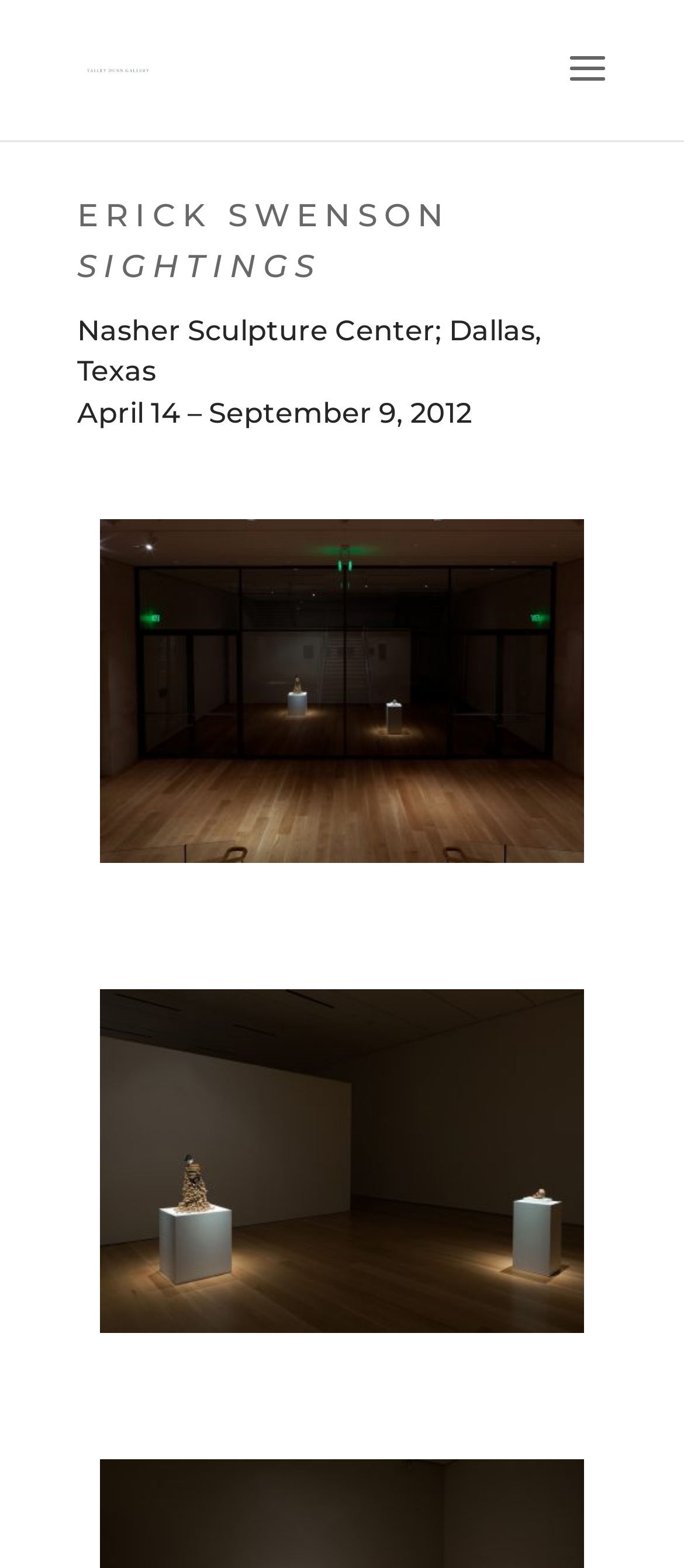Bounding box coordinates are specified in the format (top-left x, top-left y, bottom-right x, bottom-right y). All values are floating point numbers bounded between 0 and 1. Please provide the bounding box coordinate of the region this sentence describes: Descargas de productos

None